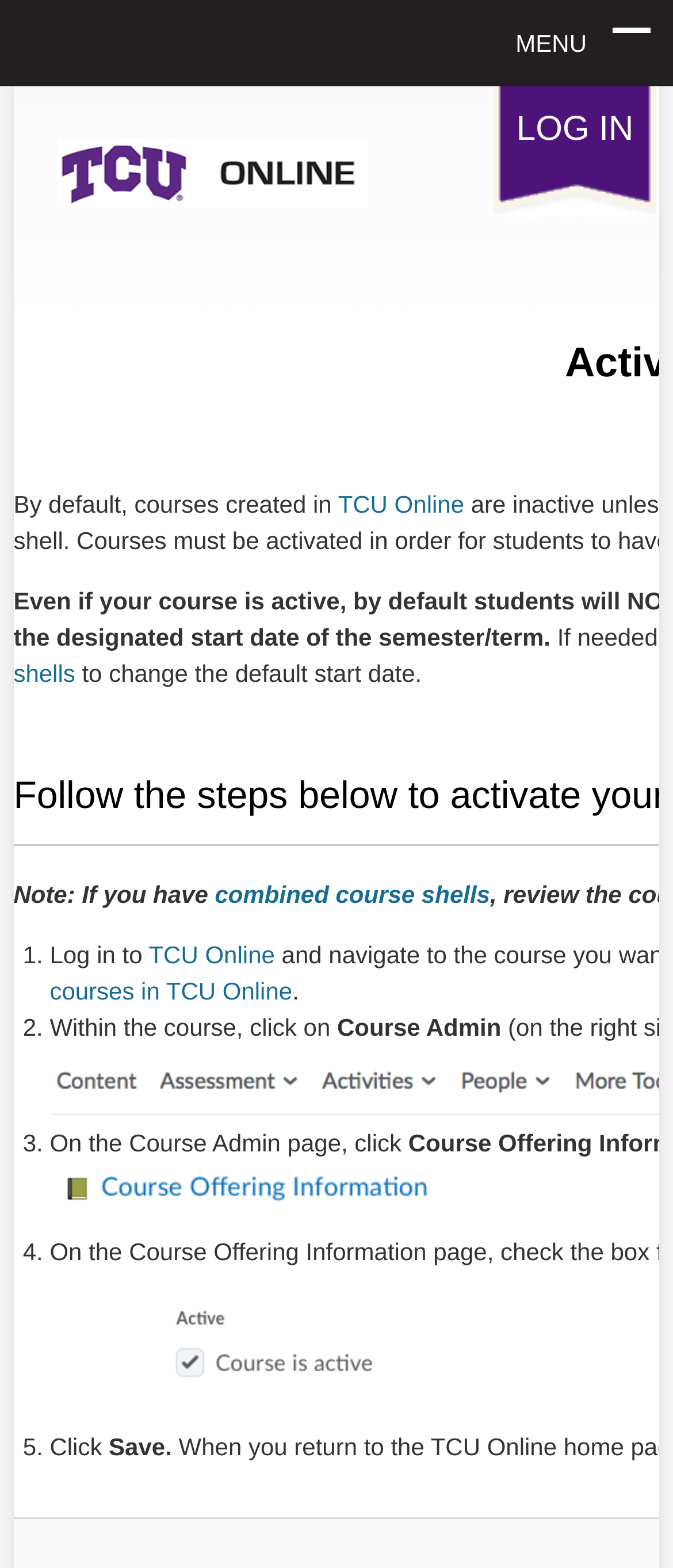Locate the bounding box coordinates of the element to click to perform the following action: 'Go to TCU | Center for Teaching Excellence'. The coordinates should be given as four float values between 0 and 1, in the form of [left, top, right, bottom].

[0.084, 0.088, 0.546, 0.171]